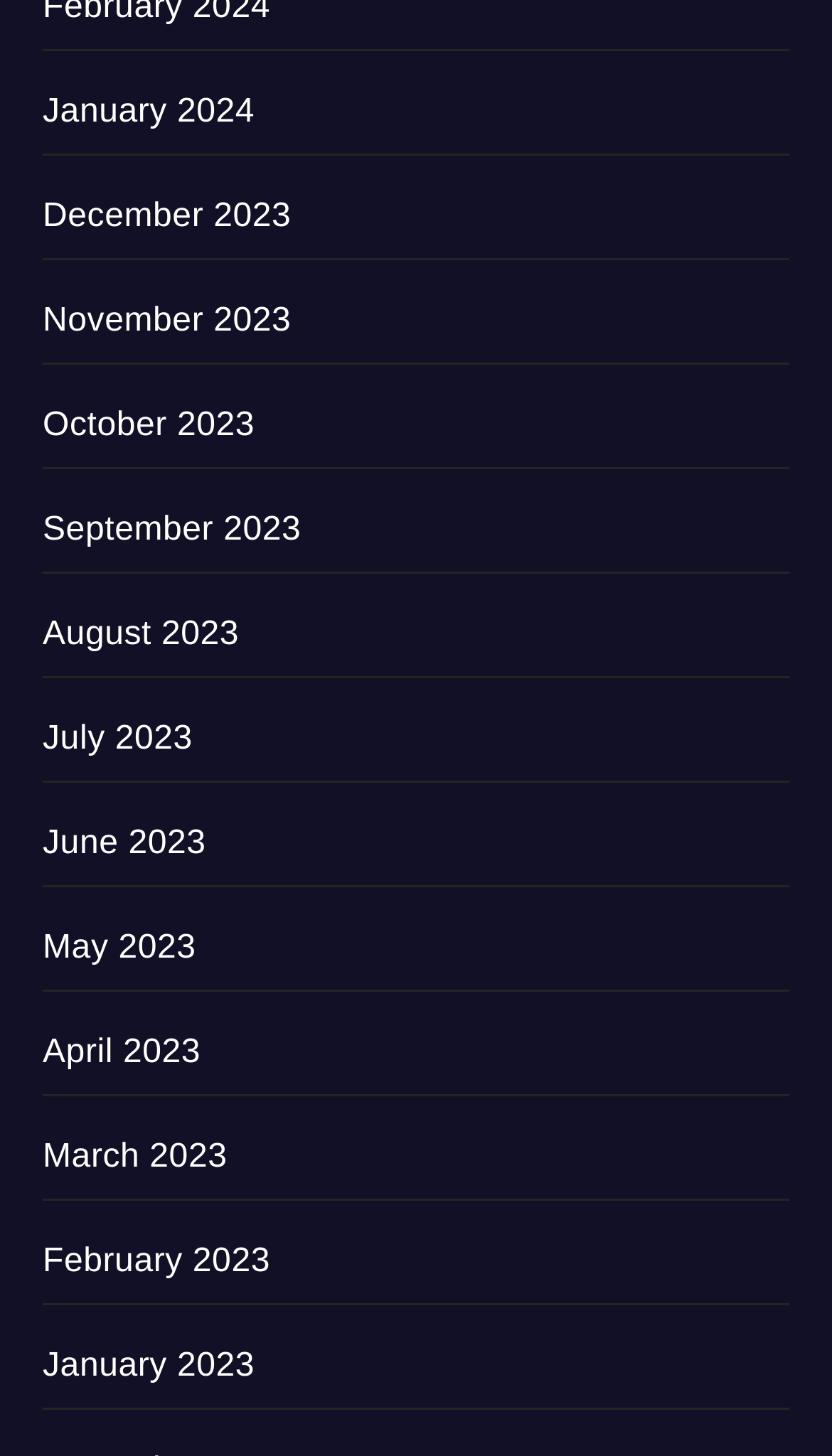Provide your answer in one word or a succinct phrase for the question: 
What is the position of the link 'June 2023'?

Middle